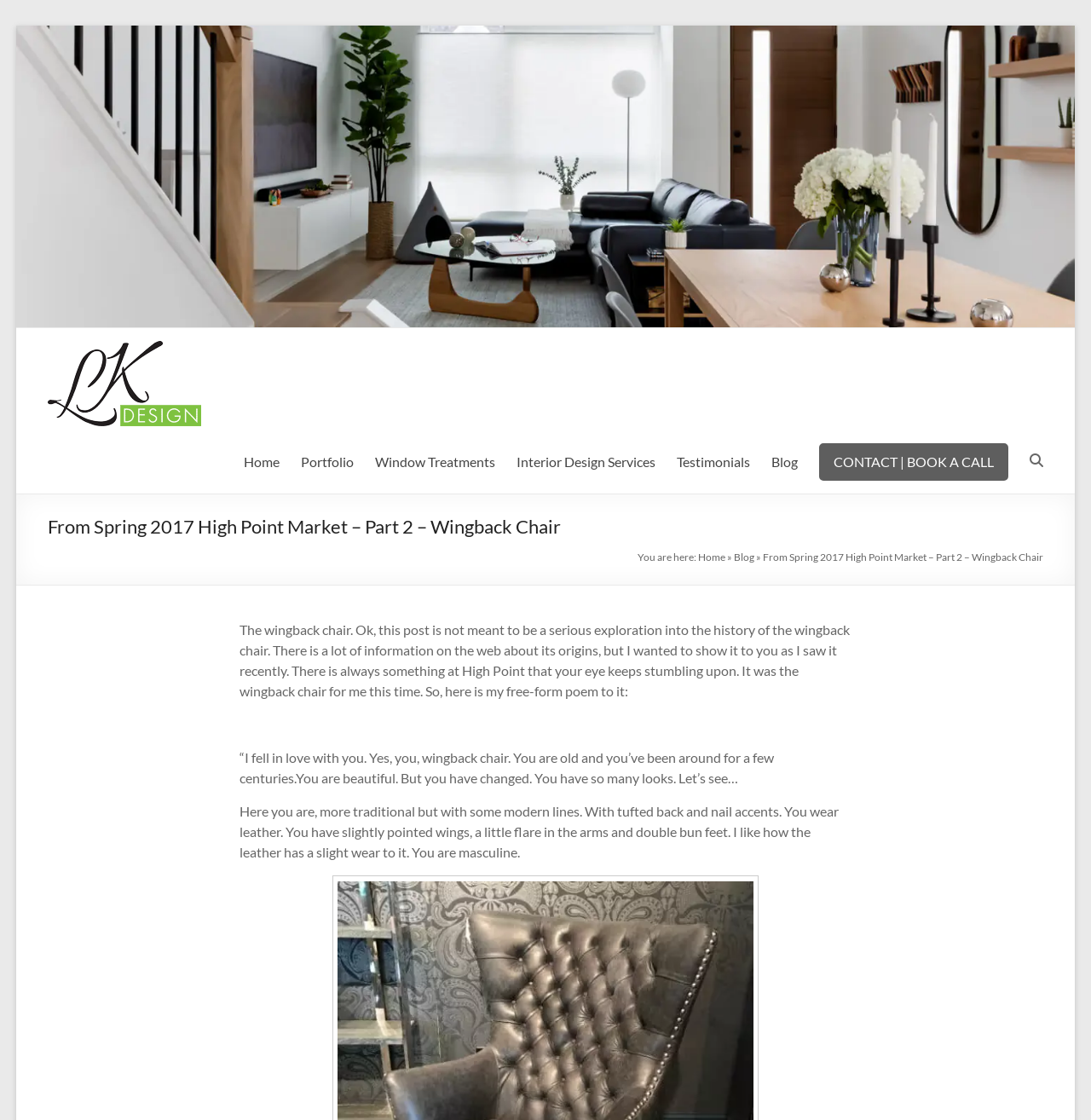What is the location of the 'CONTACT | BOOK A CALL' link?
Answer the question with detailed information derived from the image.

The 'CONTACT | BOOK A CALL' link can be found in the bottom-right corner of the webpage, with a bounding box coordinate of [0.75, 0.396, 0.924, 0.429].